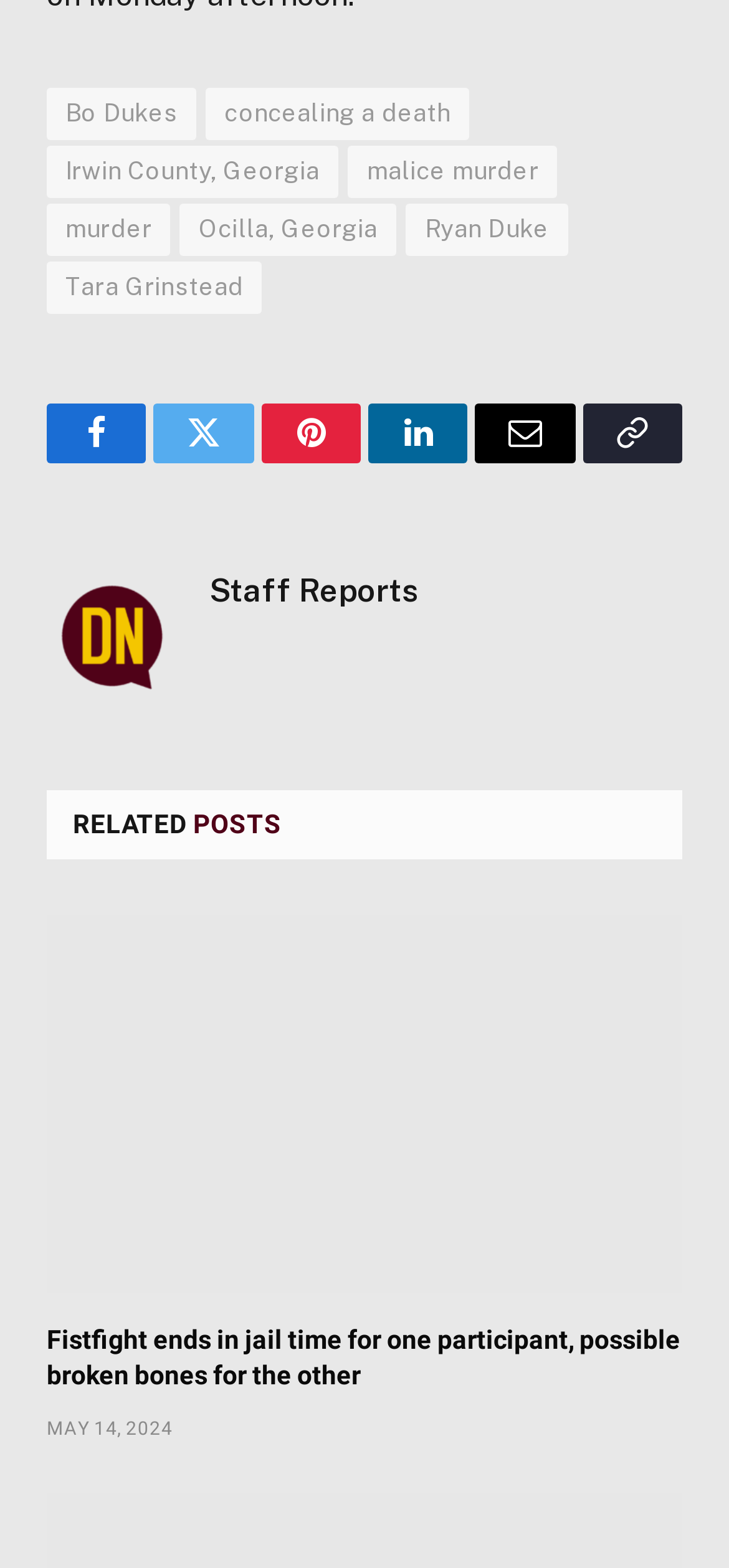Please locate the clickable area by providing the bounding box coordinates to follow this instruction: "Check the time of the article".

[0.064, 0.905, 0.237, 0.918]